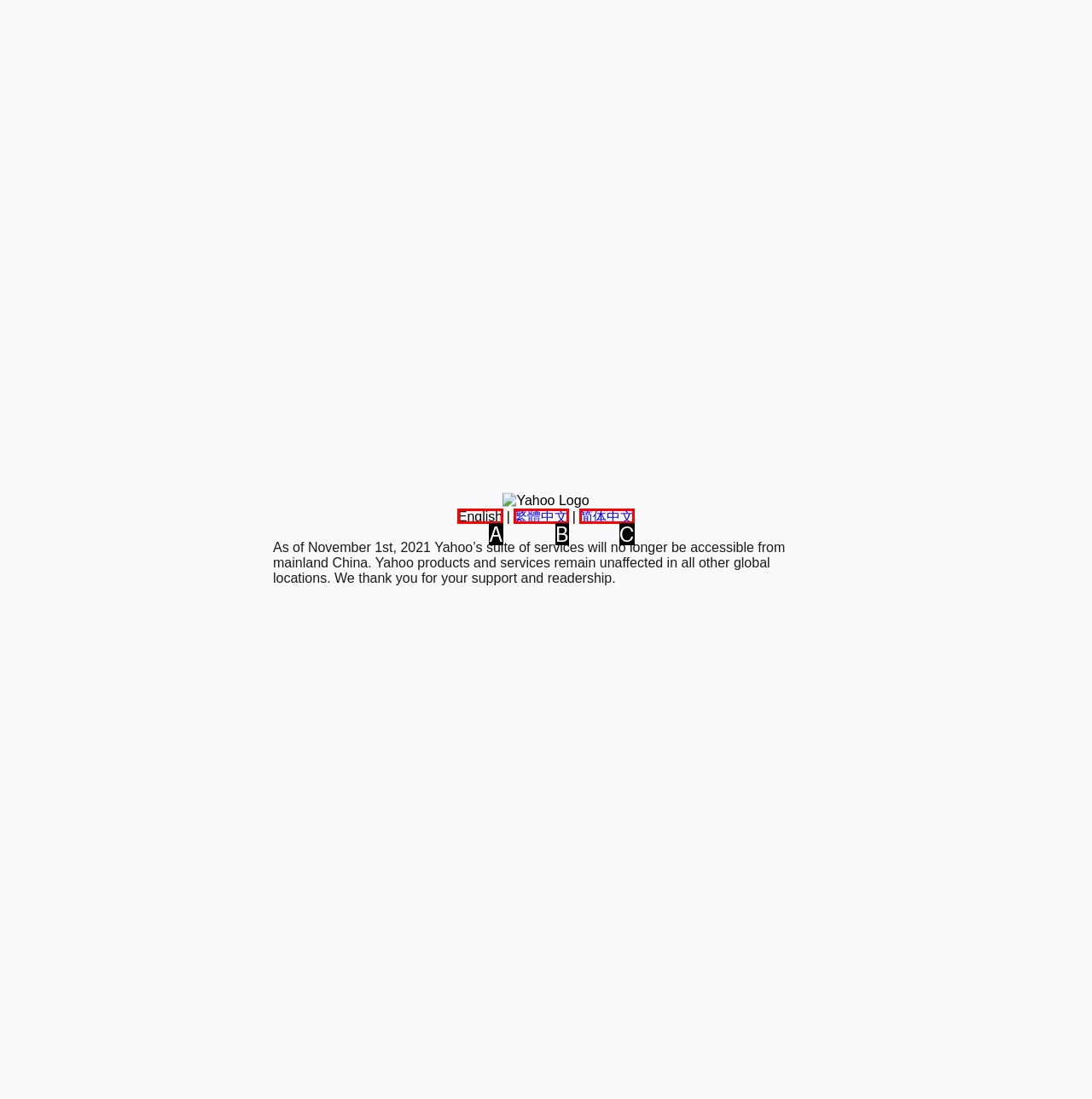Find the HTML element that matches the description provided: 简体中文
Answer using the corresponding option letter.

C